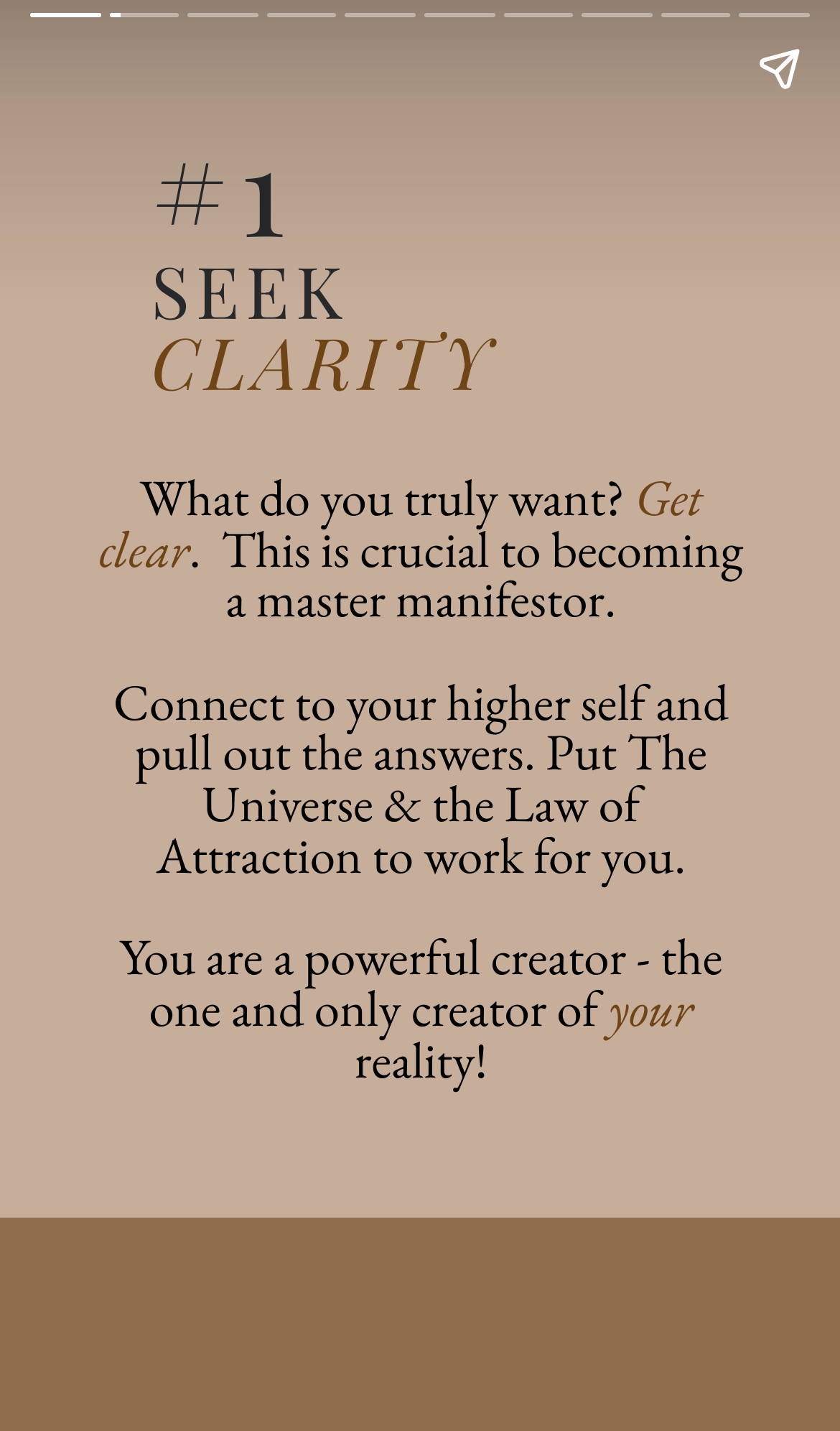Answer the question with a single word or phrase: 
What is the purpose of the page?

Mastering manifestation